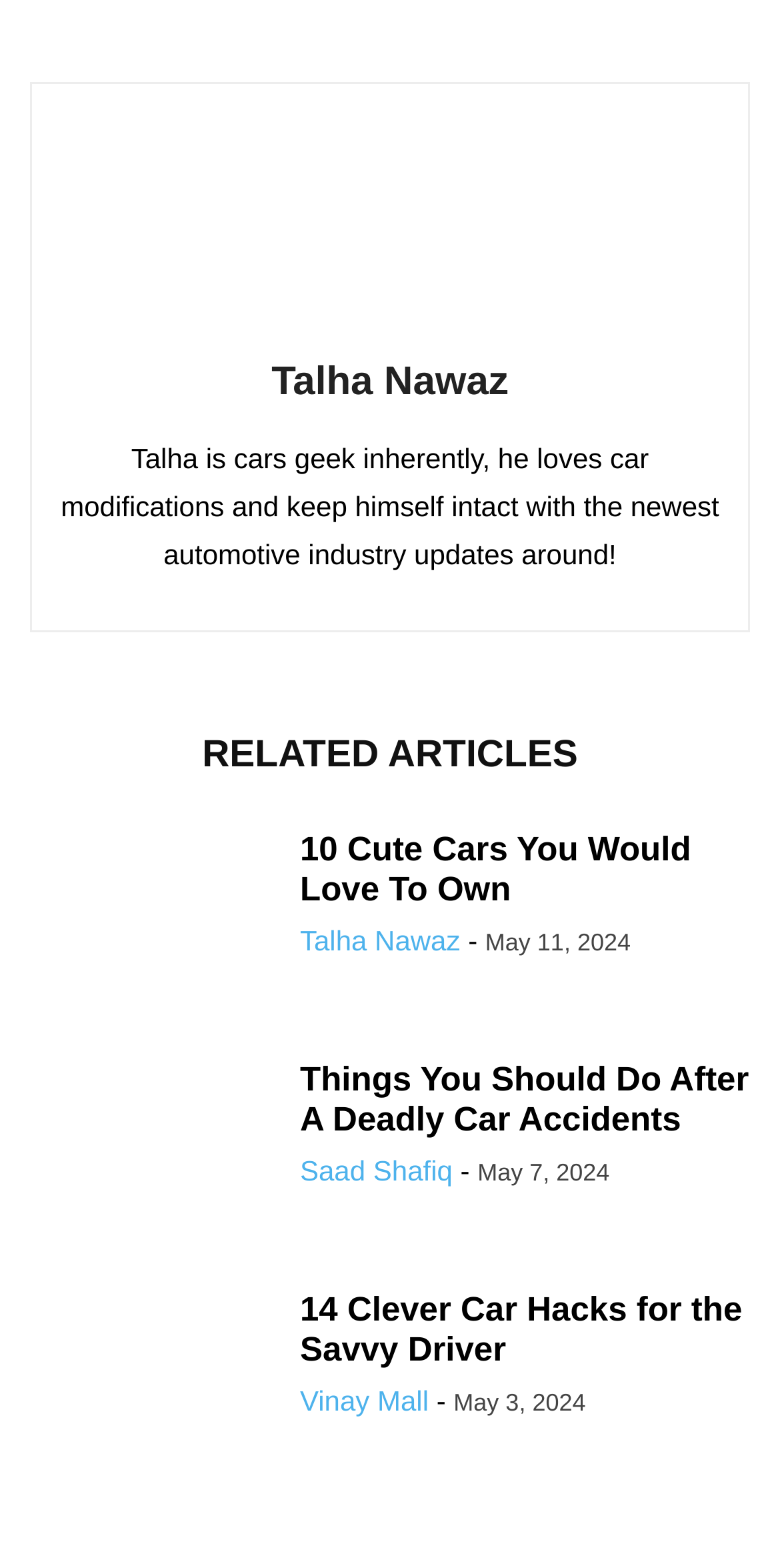Please identify the coordinates of the bounding box for the clickable region that will accomplish this instruction: "view author profile".

[0.348, 0.23, 0.652, 0.258]